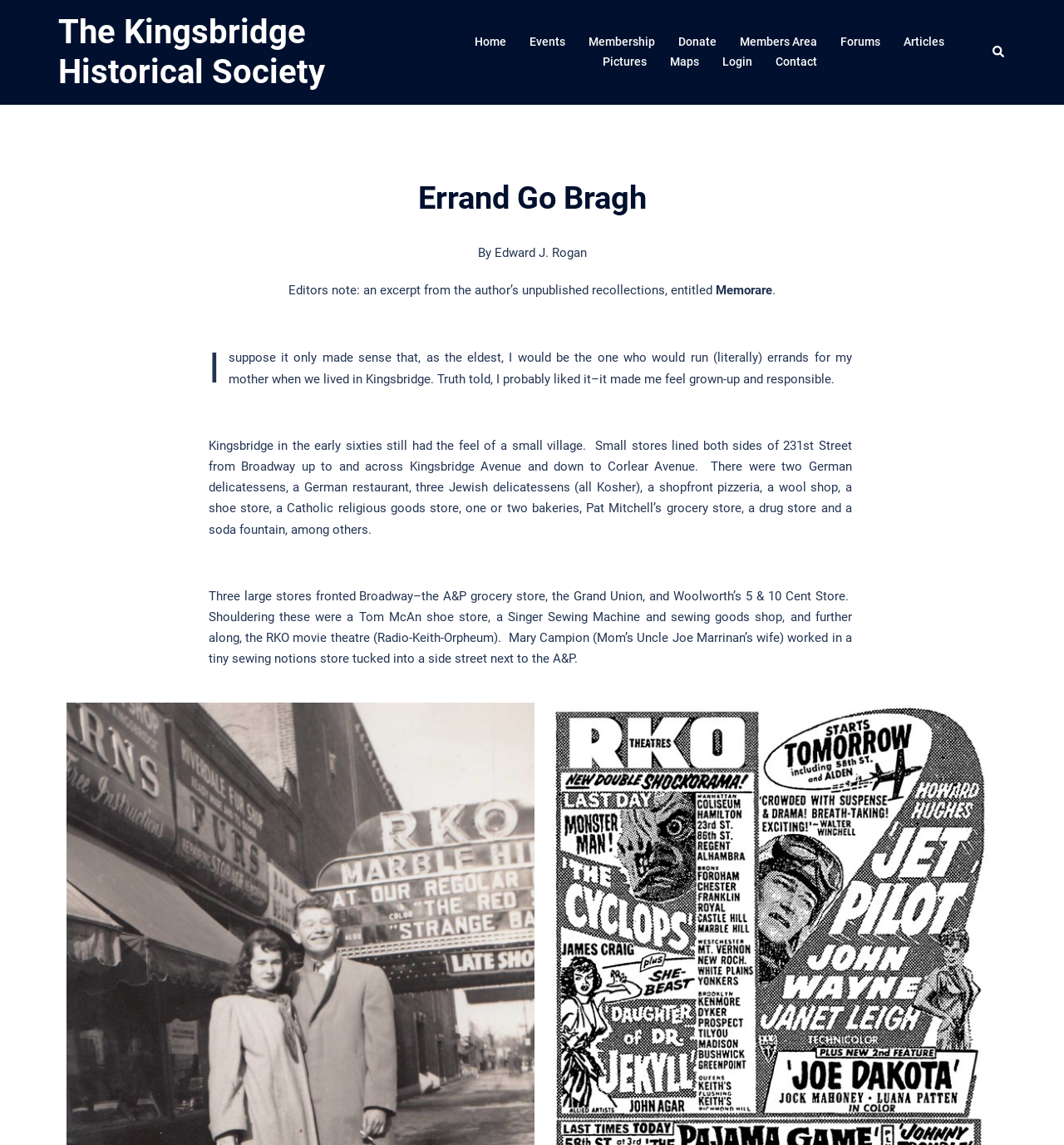Using the element description: "Members Area", determine the bounding box coordinates for the specified UI element. The coordinates should be four float numbers between 0 and 1, [left, top, right, bottom].

[0.696, 0.029, 0.768, 0.046]